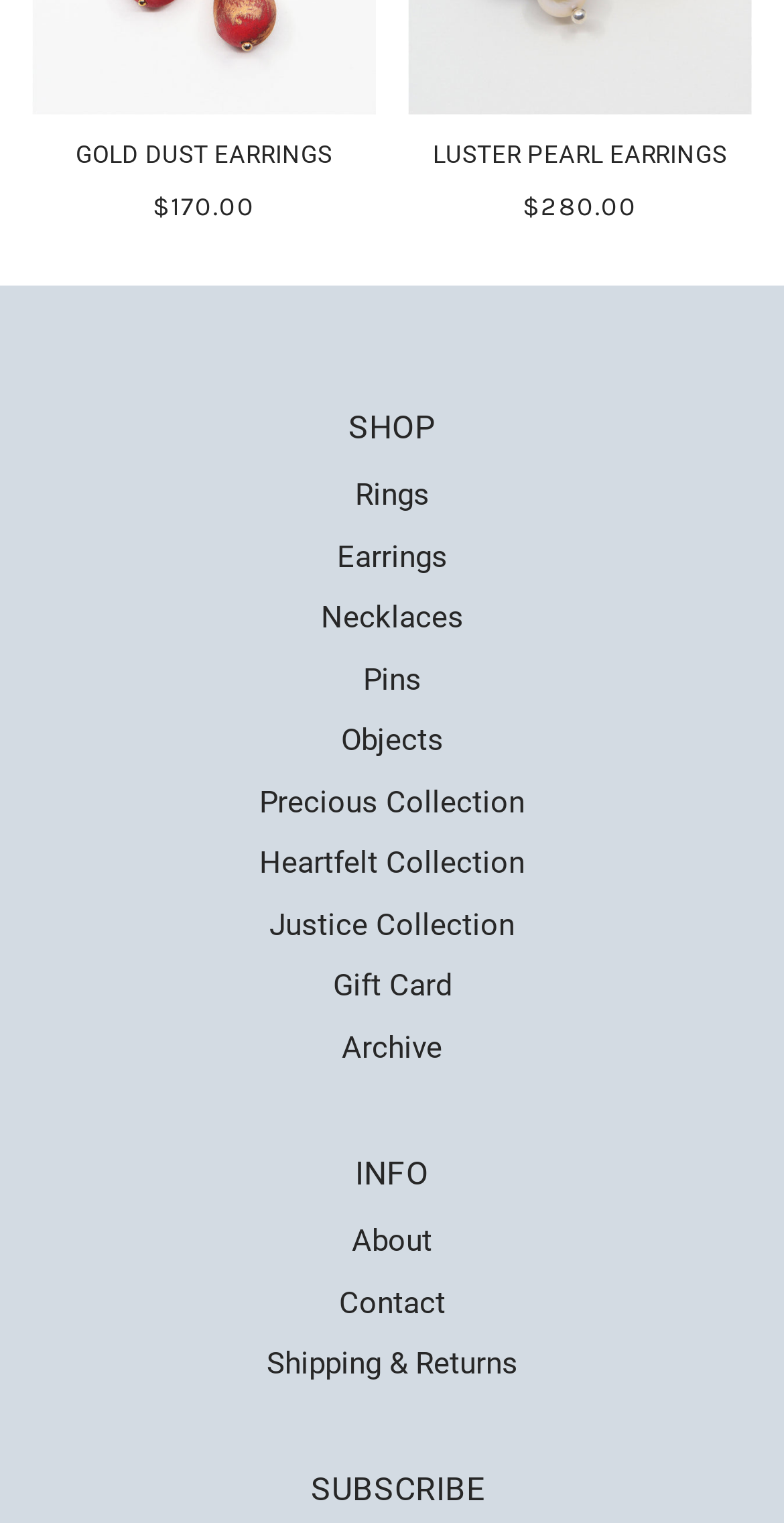What is the price of the GOLD DUST EARRINGS?
Respond to the question with a single word or phrase according to the image.

$170.00